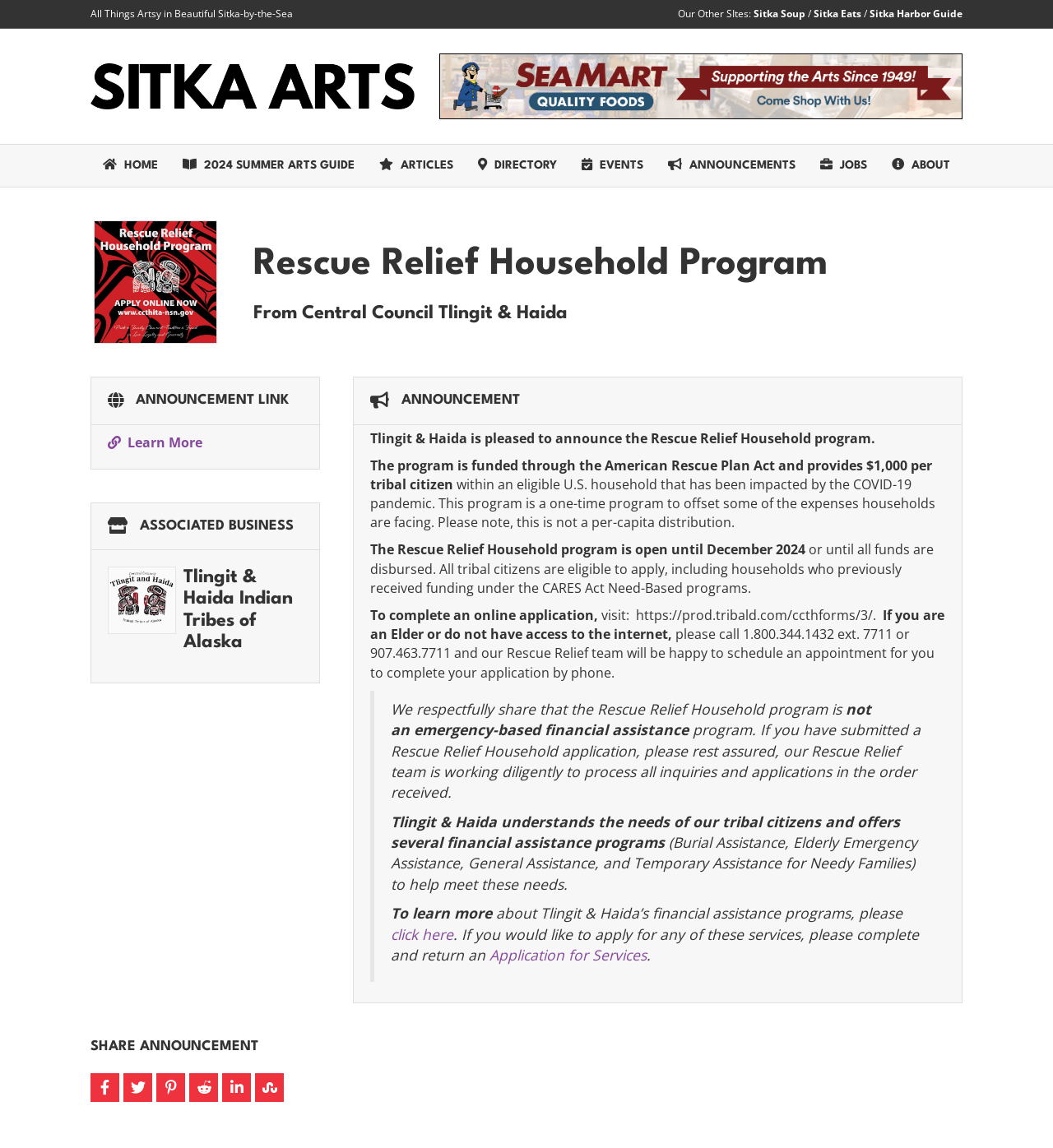Kindly determine the bounding box coordinates of the area that needs to be clicked to fulfill this instruction: "Apply for the Rescue Relief Household program online".

[0.568, 0.528, 0.838, 0.544]